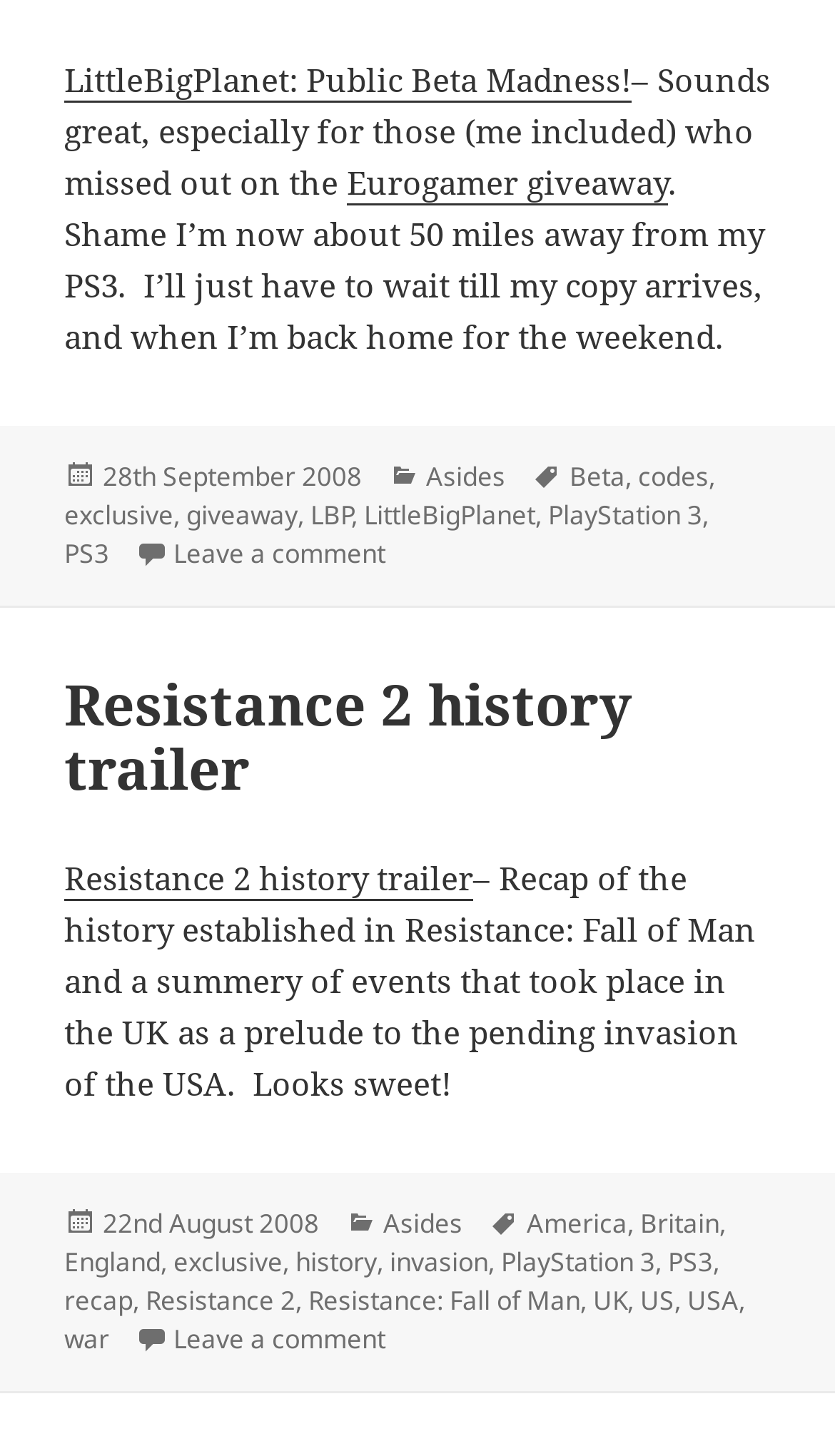What is the date of the second article?
Using the image provided, answer with just one word or phrase.

22nd August 2008